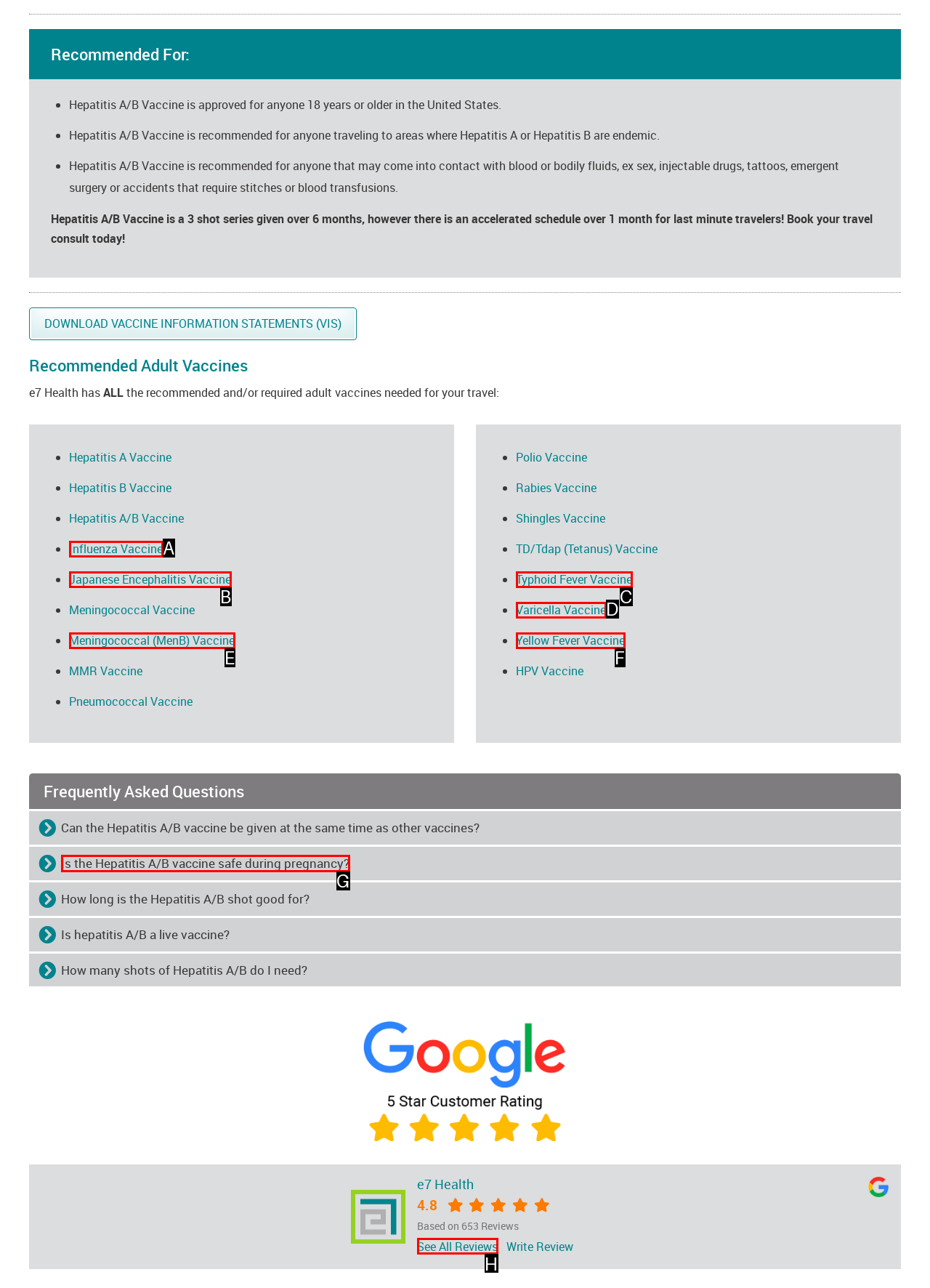Given the description: Meningococcal (MenB) Vaccine, identify the matching HTML element. Provide the letter of the correct option.

E